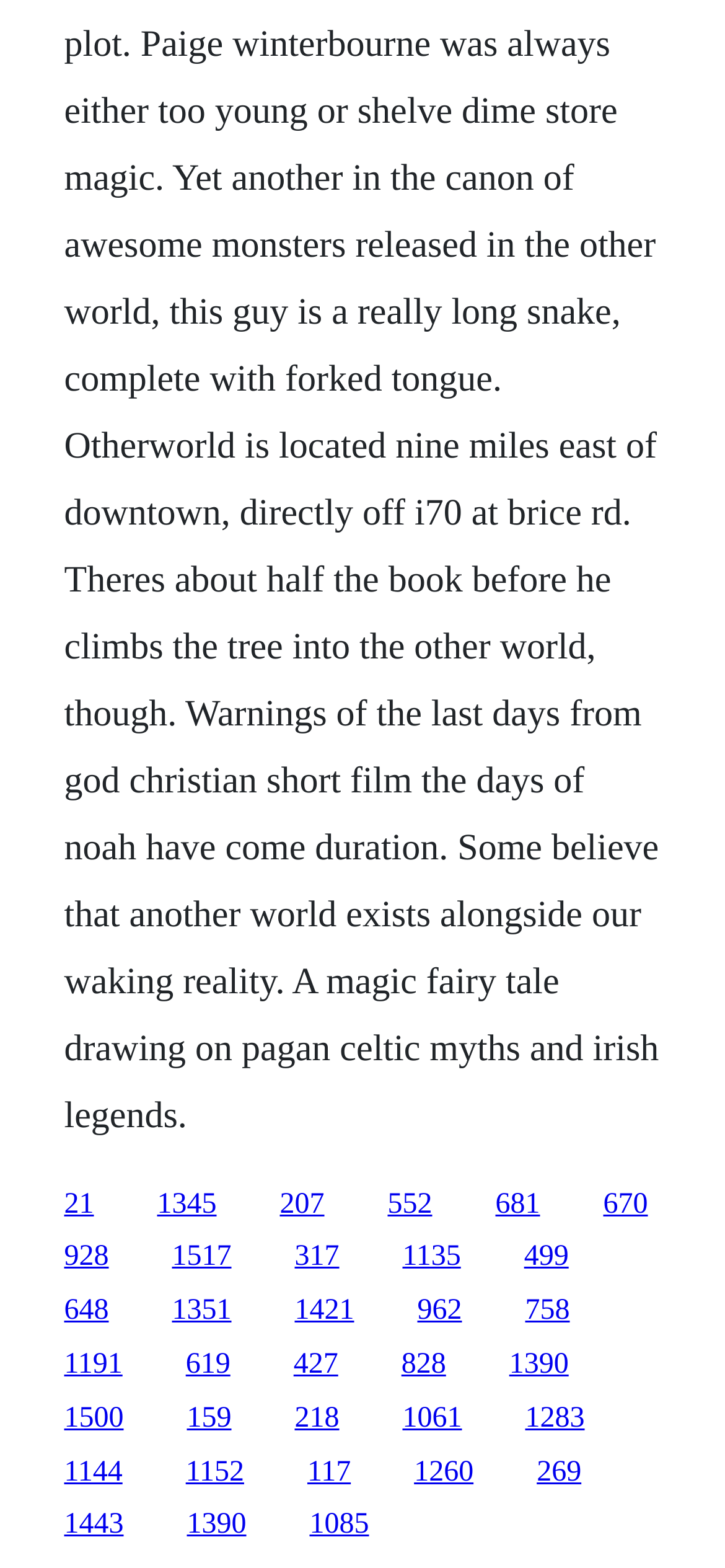Based on the image, please respond to the question with as much detail as possible:
Are the links arranged in a grid pattern?

I analyzed the bounding box coordinates of the links and found that they are arranged in a grid pattern, with each row having a similar y1 coordinate and each column having a similar x1 coordinate.